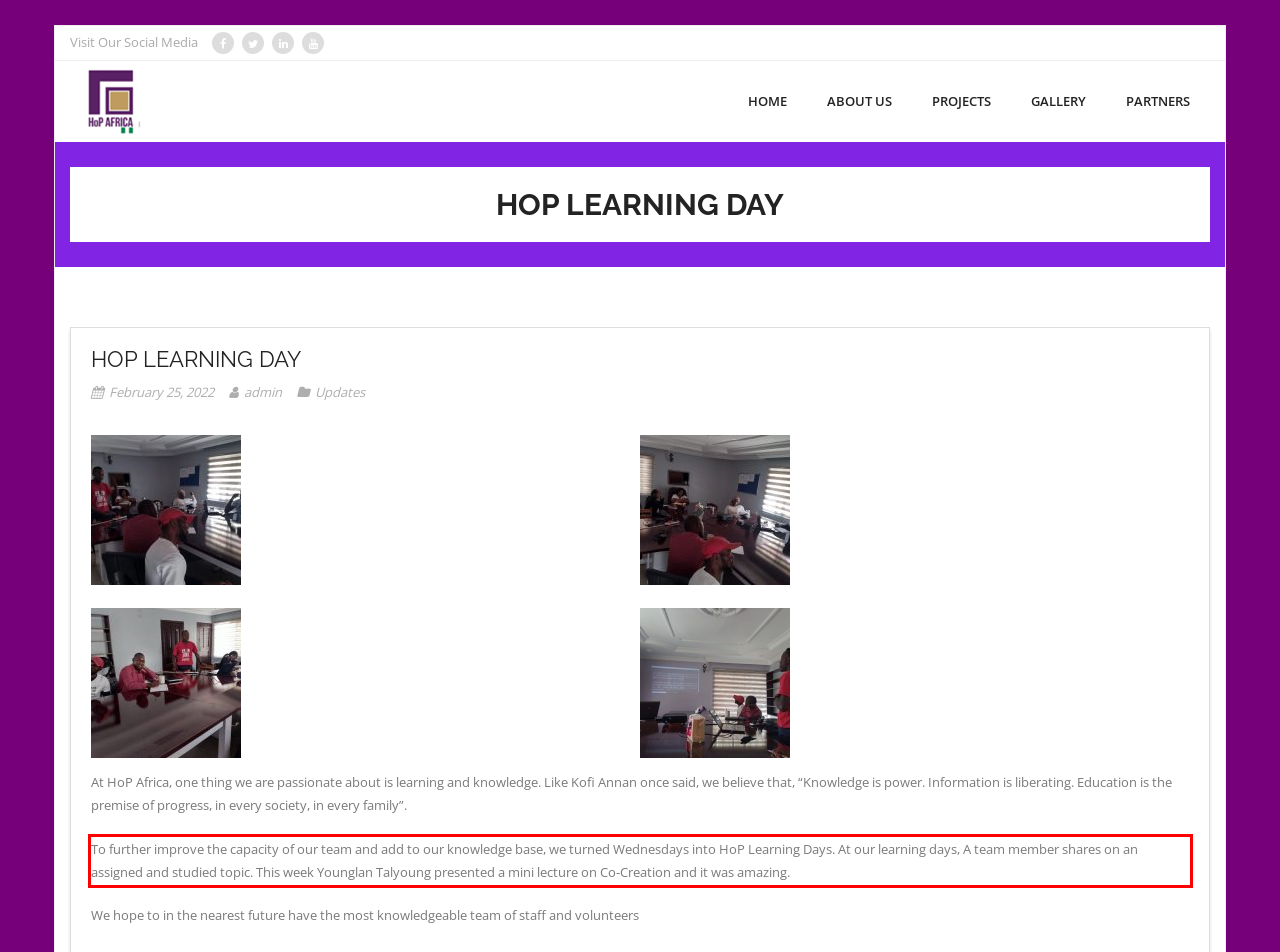With the given screenshot of a webpage, locate the red rectangle bounding box and extract the text content using OCR.

To further improve the capacity of our team and add to our knowledge base, we turned Wednesdays into HoP Learning Days. At our learning days, A team member shares on an assigned and studied topic. This week Younglan Talyoung presented a mini lecture on Co-Creation and it was amazing.